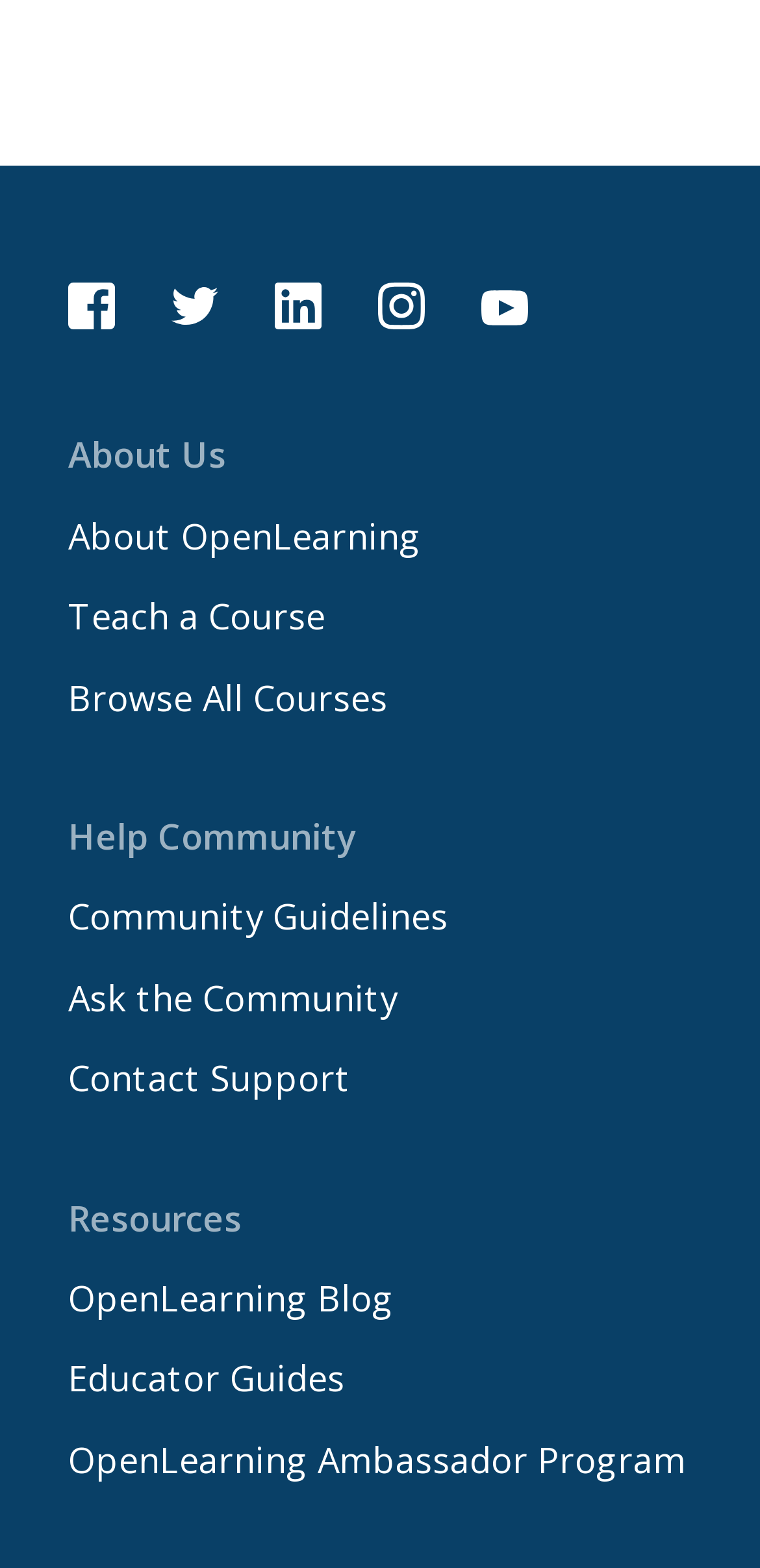Identify and provide the bounding box for the element described by: "Educator Guides".

[0.09, 0.864, 0.454, 0.894]